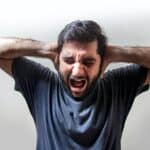Provide a brief response using a word or short phrase to this question:
What is the background of the image?

Light and neutral